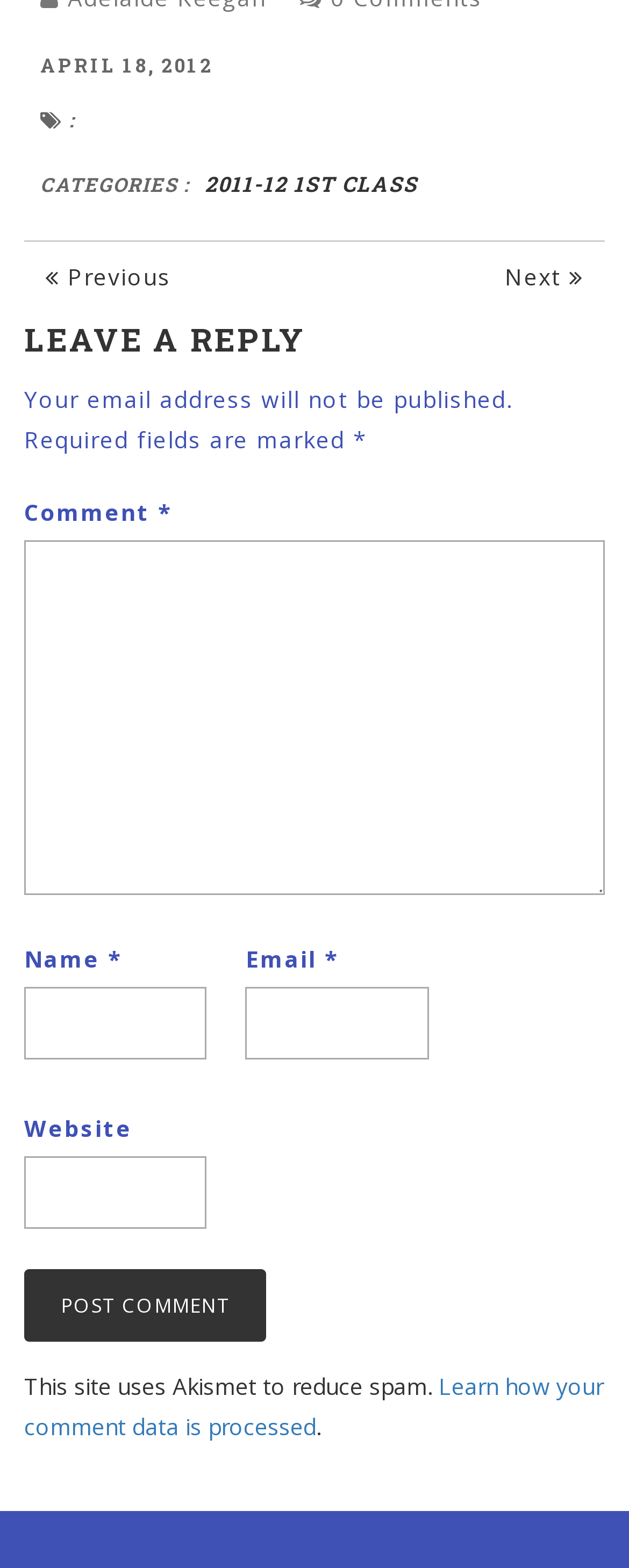Please find the bounding box coordinates of the section that needs to be clicked to achieve this instruction: "Enter a comment".

[0.038, 0.345, 0.962, 0.571]